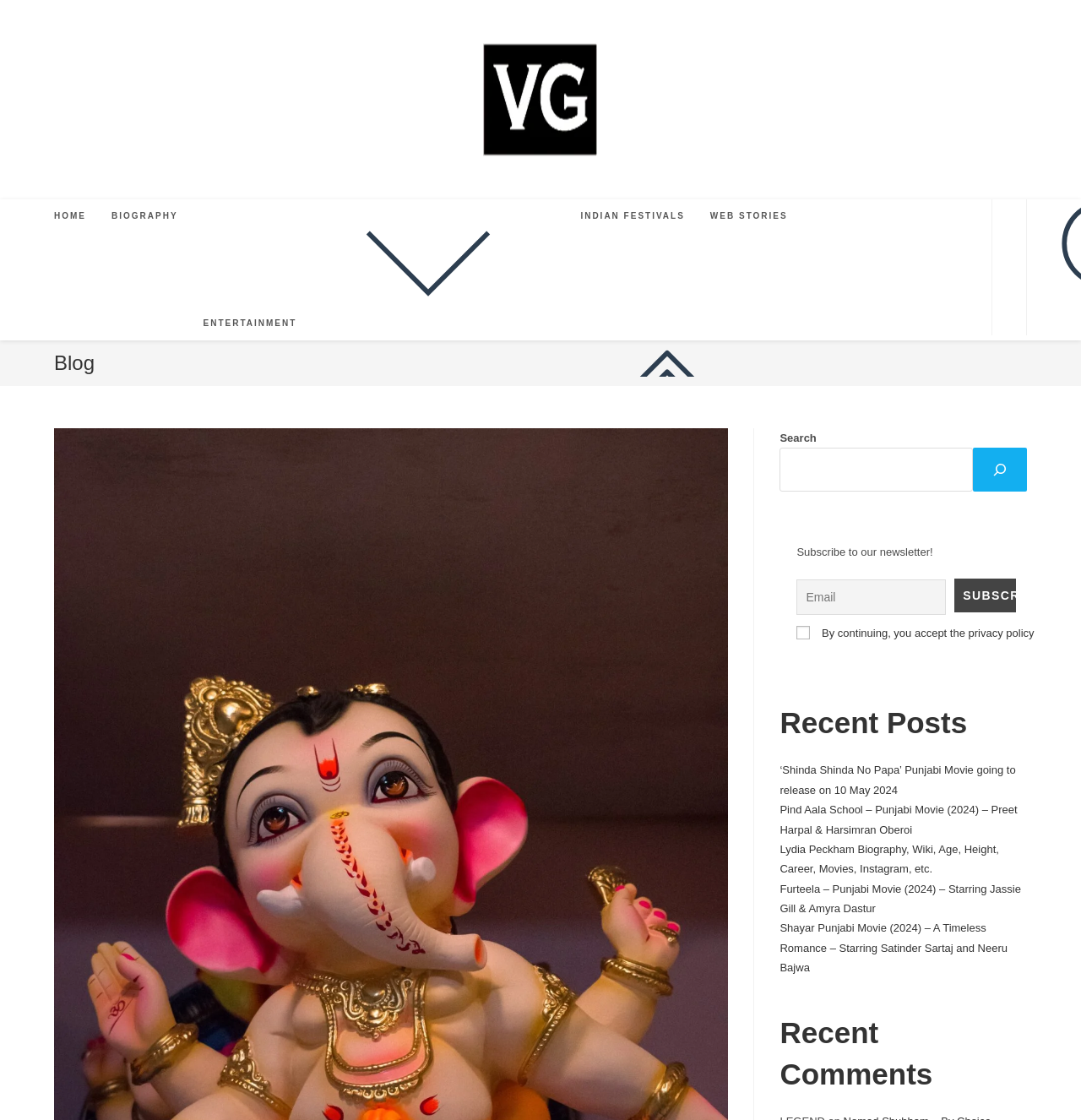Specify the bounding box coordinates of the area to click in order to execute this command: 'Subscribe to the newsletter'. The coordinates should consist of four float numbers ranging from 0 to 1, and should be formatted as [left, top, right, bottom].

[0.883, 0.517, 0.94, 0.547]